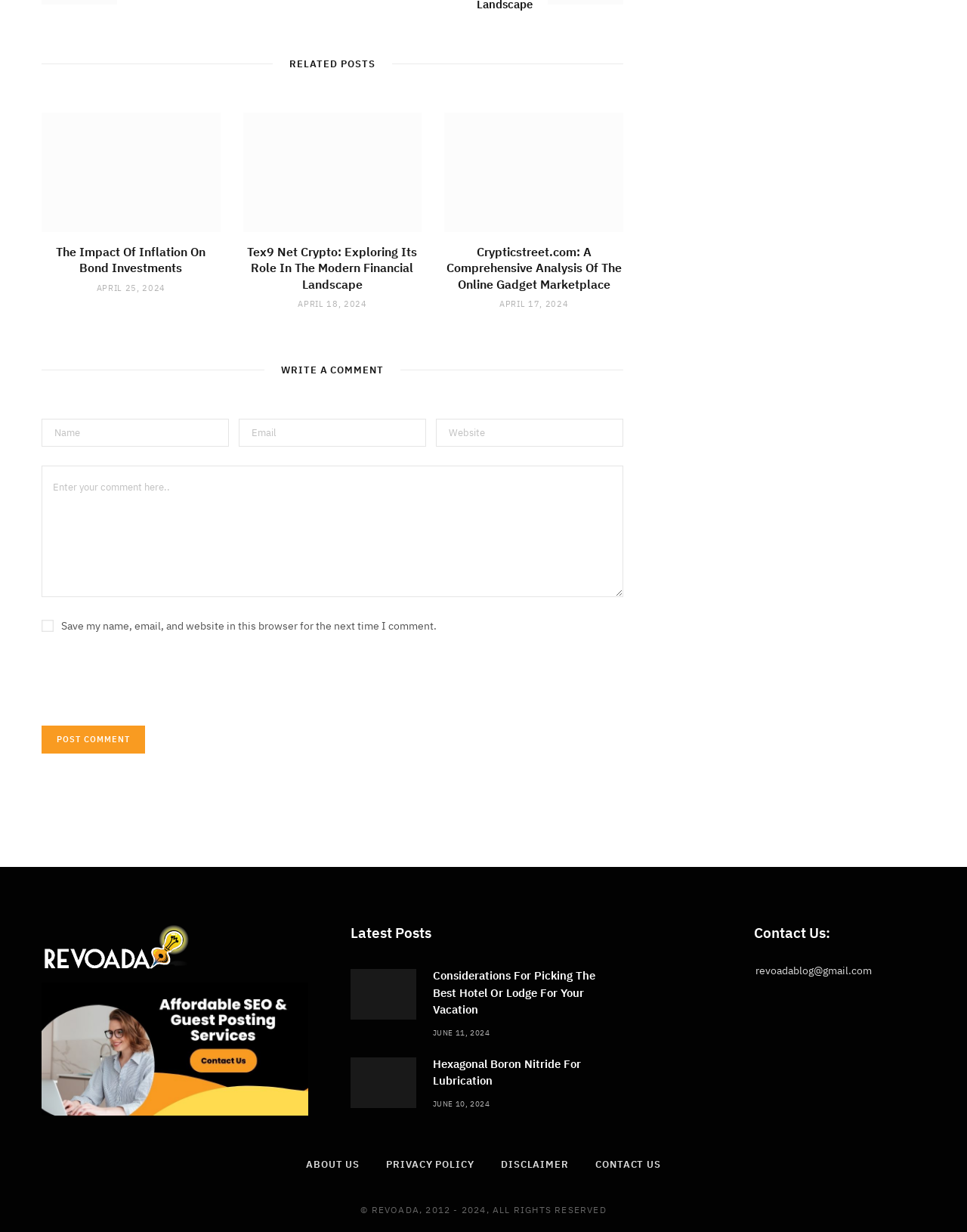Show the bounding box coordinates of the element that should be clicked to complete the task: "Visit the 'About Me' page".

[0.043, 0.784, 0.199, 0.795]